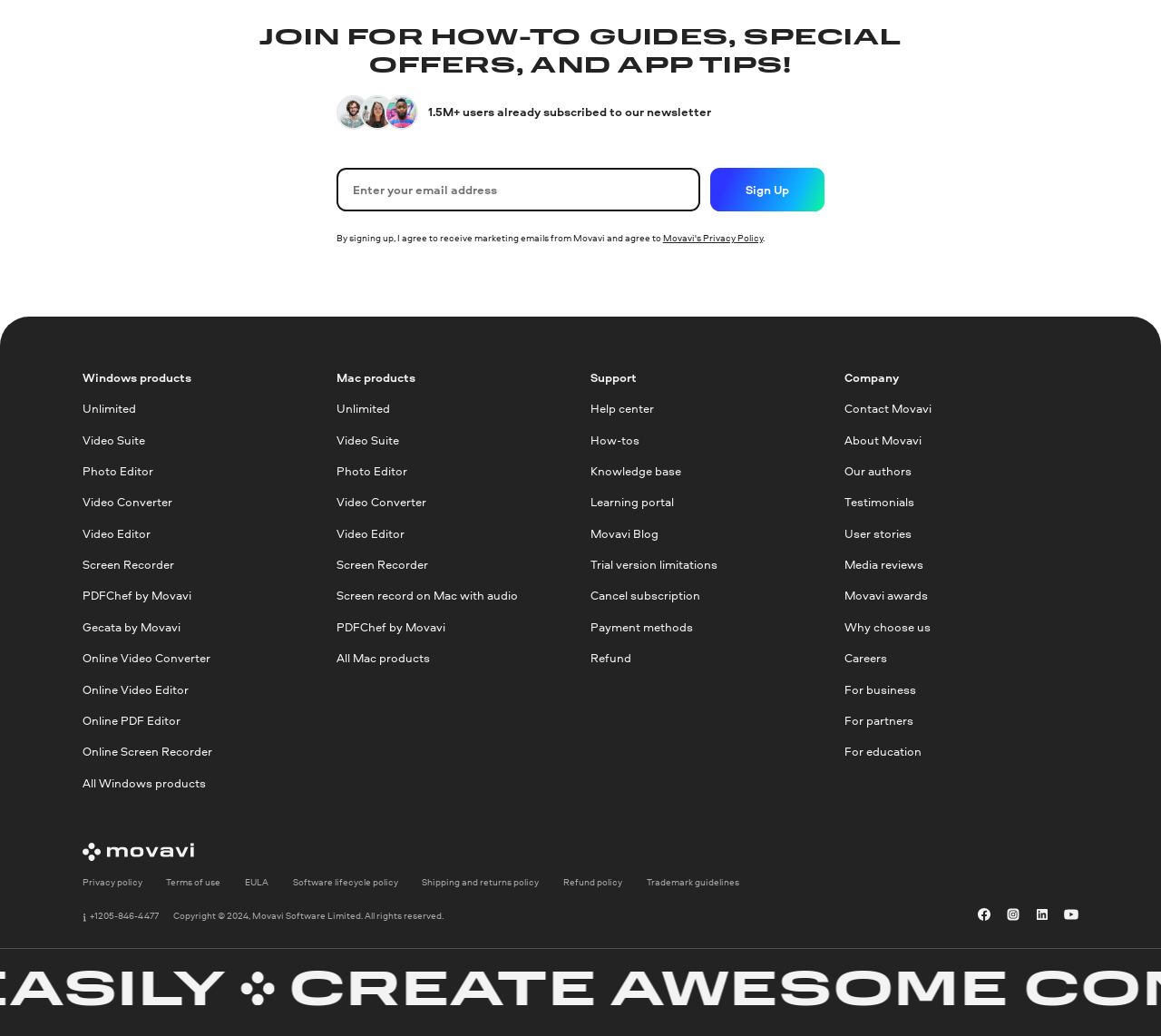Find the bounding box coordinates of the clickable element required to execute the following instruction: "Learn more about Movavi's Privacy Policy". Provide the coordinates as four float numbers between 0 and 1, i.e., [left, top, right, bottom].

[0.571, 0.223, 0.657, 0.235]